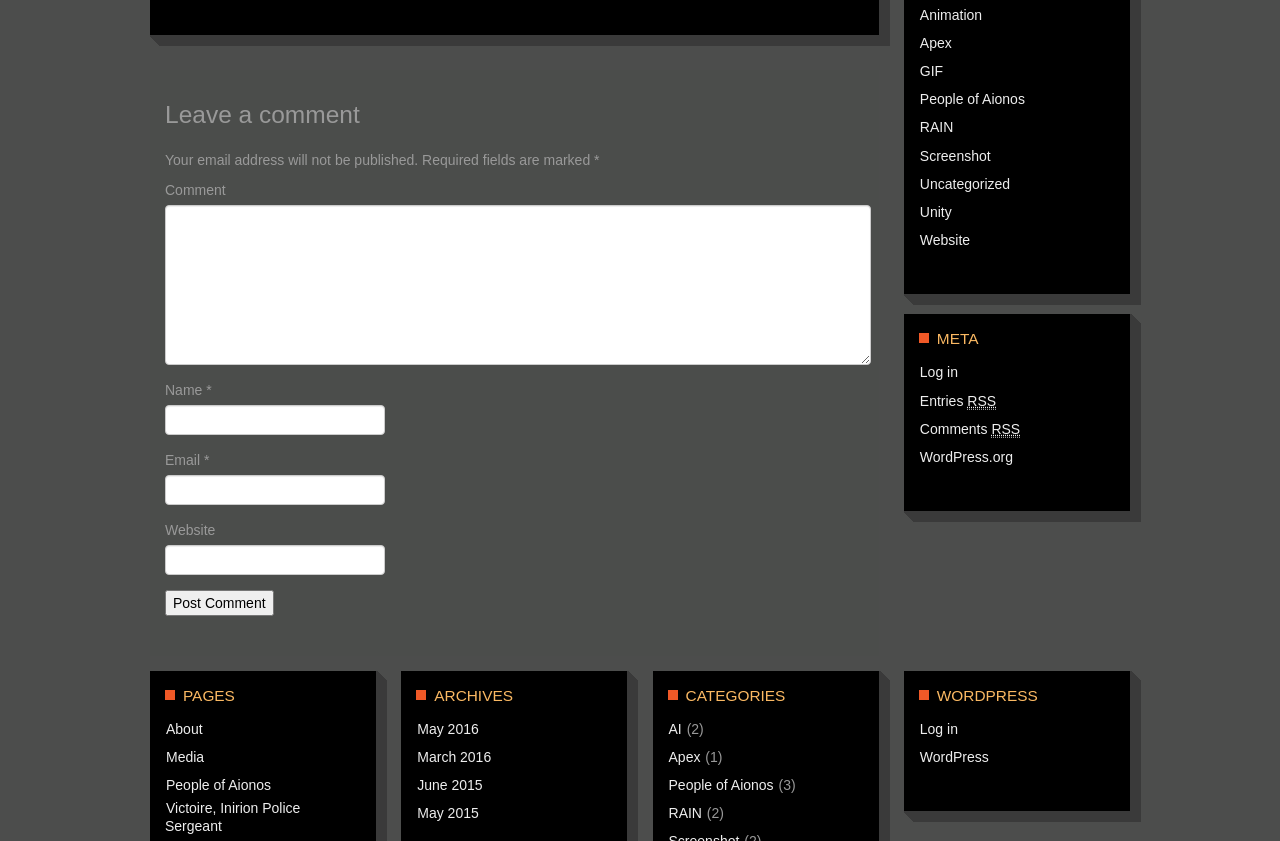Give a short answer using one word or phrase for the question:
What is the button used to submit a comment?

Post Comment